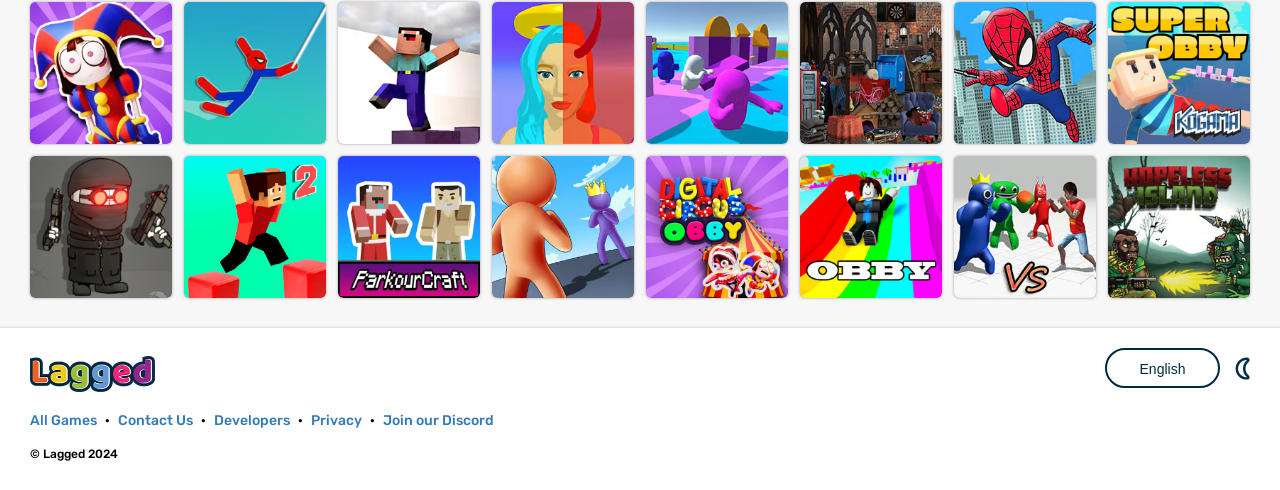Identify the bounding box coordinates for the region of the element that should be clicked to carry out the instruction: "Play Parkour Swing". The bounding box coordinates should be four float numbers between 0 and 1, i.e., [left, top, right, bottom].

[0.144, 0.005, 0.255, 0.295]